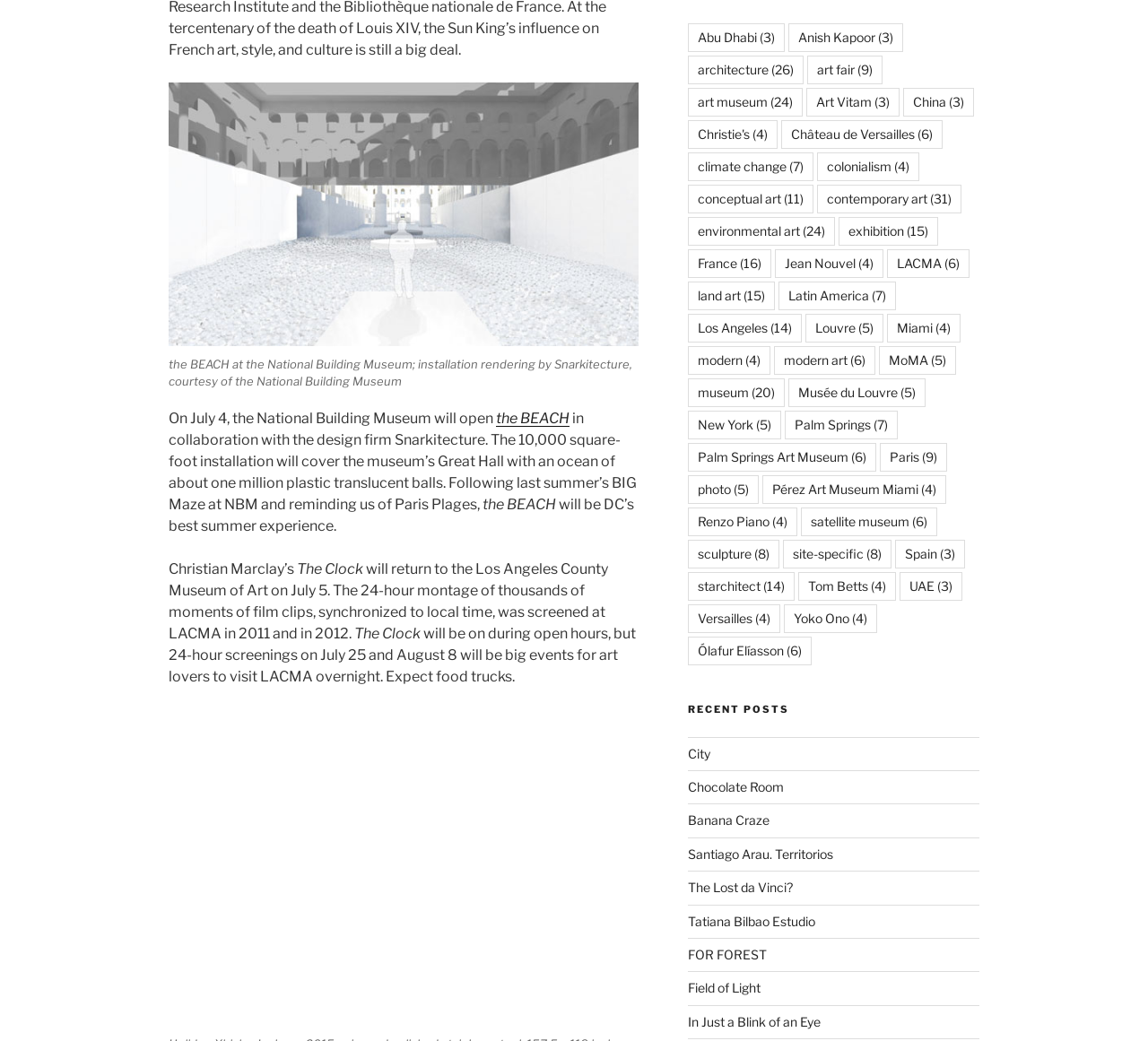Identify the bounding box coordinates of the specific part of the webpage to click to complete this instruction: "Click 'About us'".

None